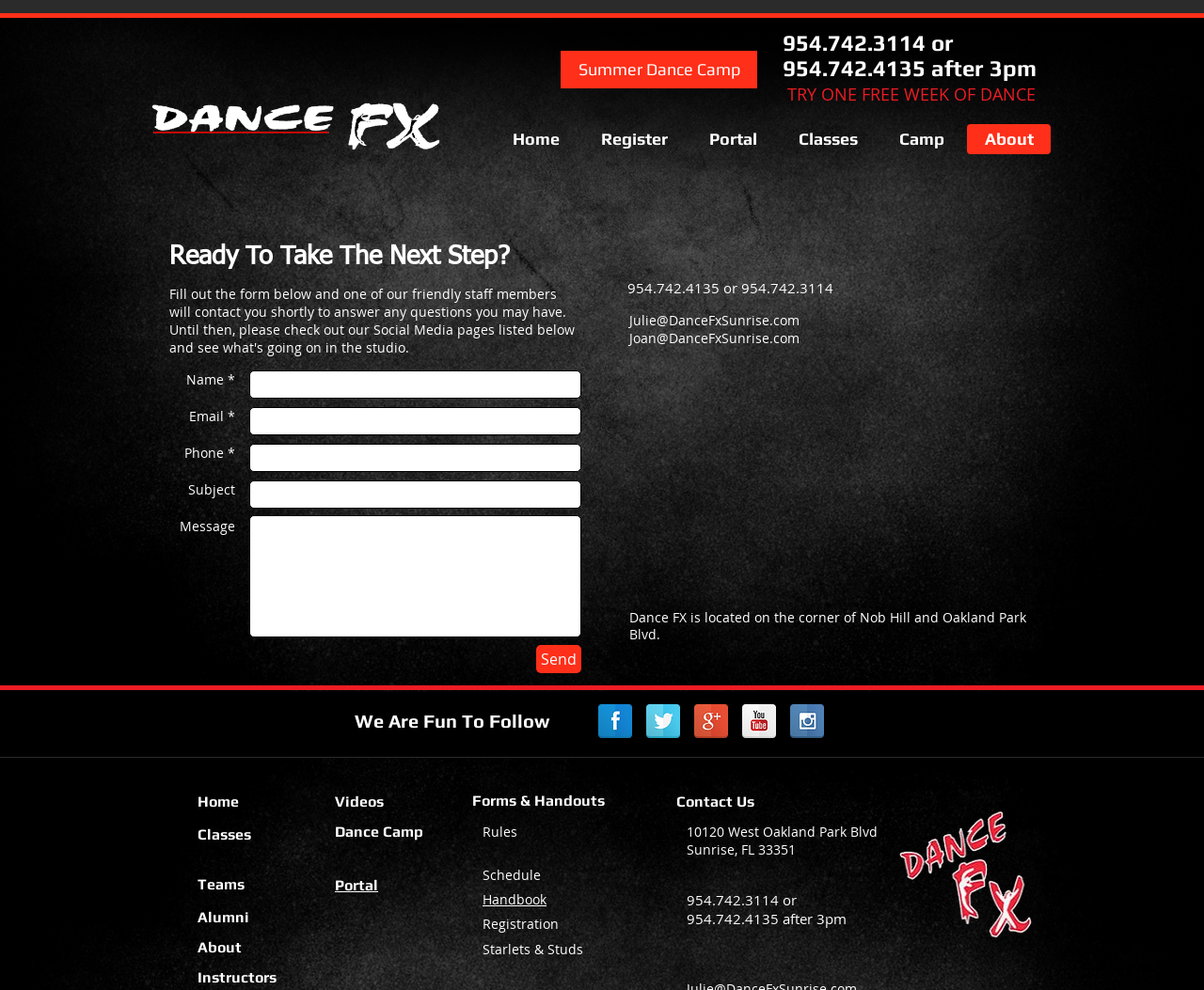Please extract the title of the webpage.

Ready To Take The Next Step?